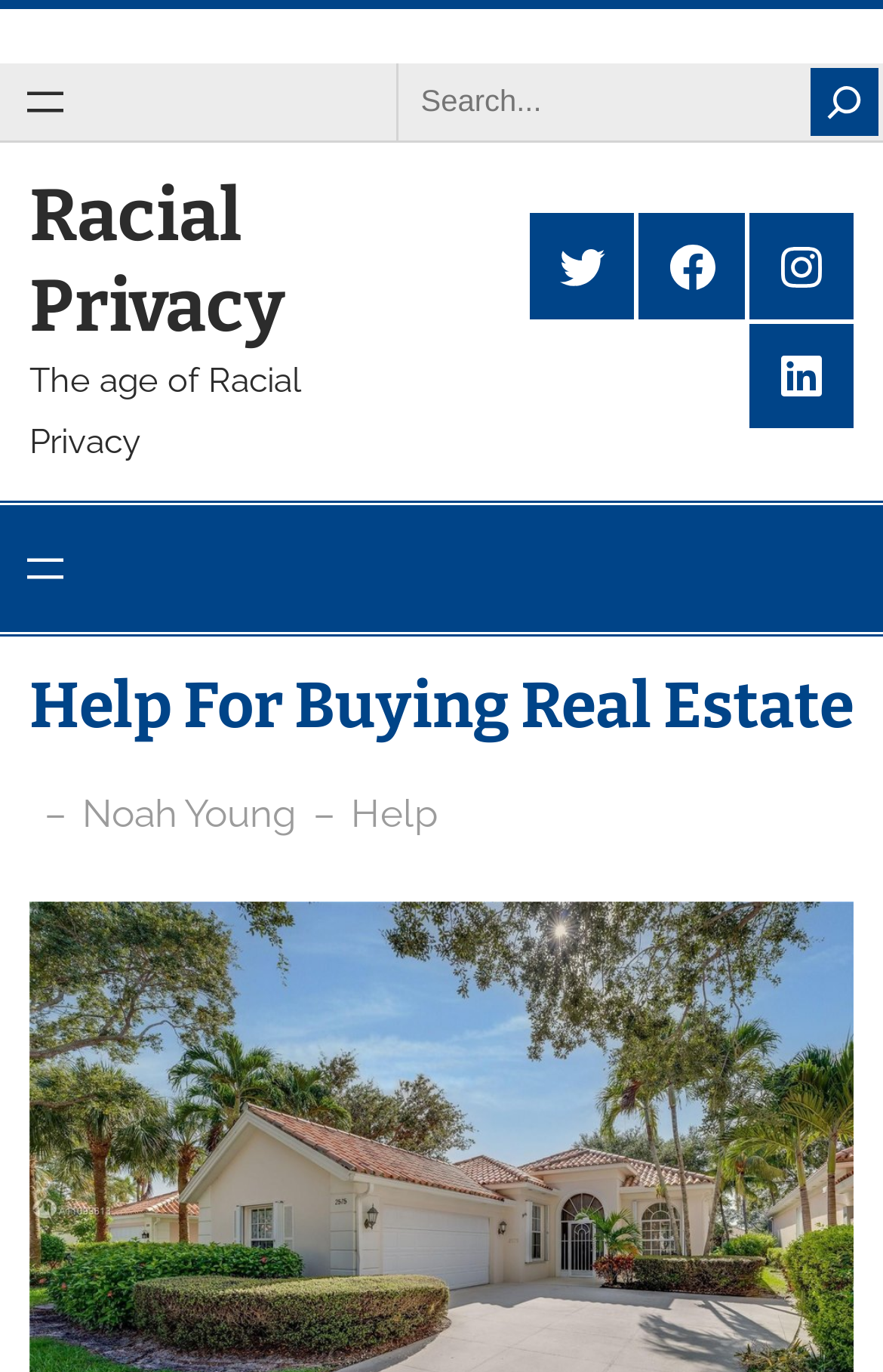Show the bounding box coordinates for the element that needs to be clicked to execute the following instruction: "Follow on Twitter". Provide the coordinates in the form of four float numbers between 0 and 1, i.e., [left, top, right, bottom].

[0.6, 0.156, 0.719, 0.232]